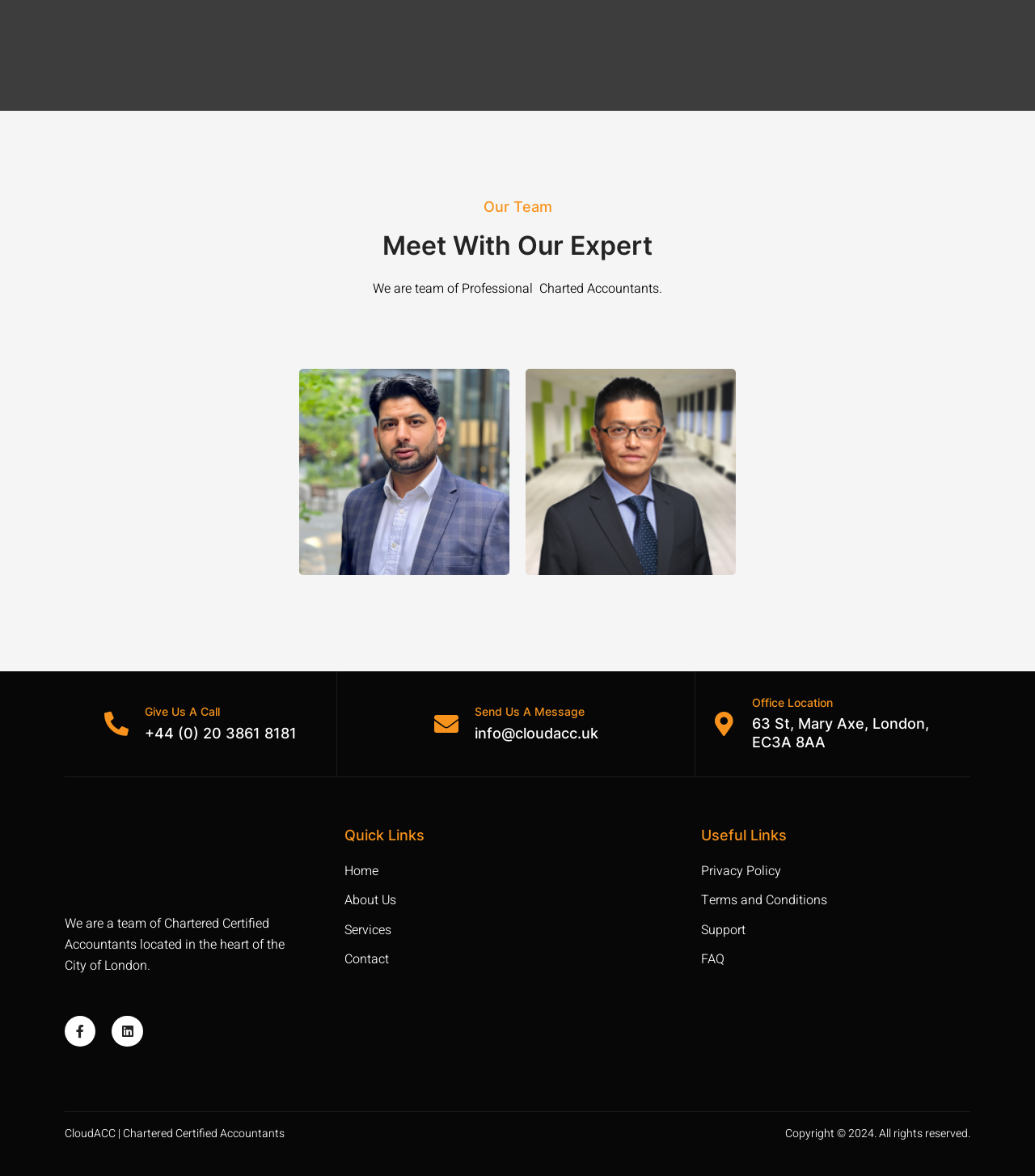Refer to the element description Air Conditioning and identify the corresponding bounding box in the screenshot. Format the coordinates as (top-left x, top-left y, bottom-right x, bottom-right y) with values in the range of 0 to 1.

None